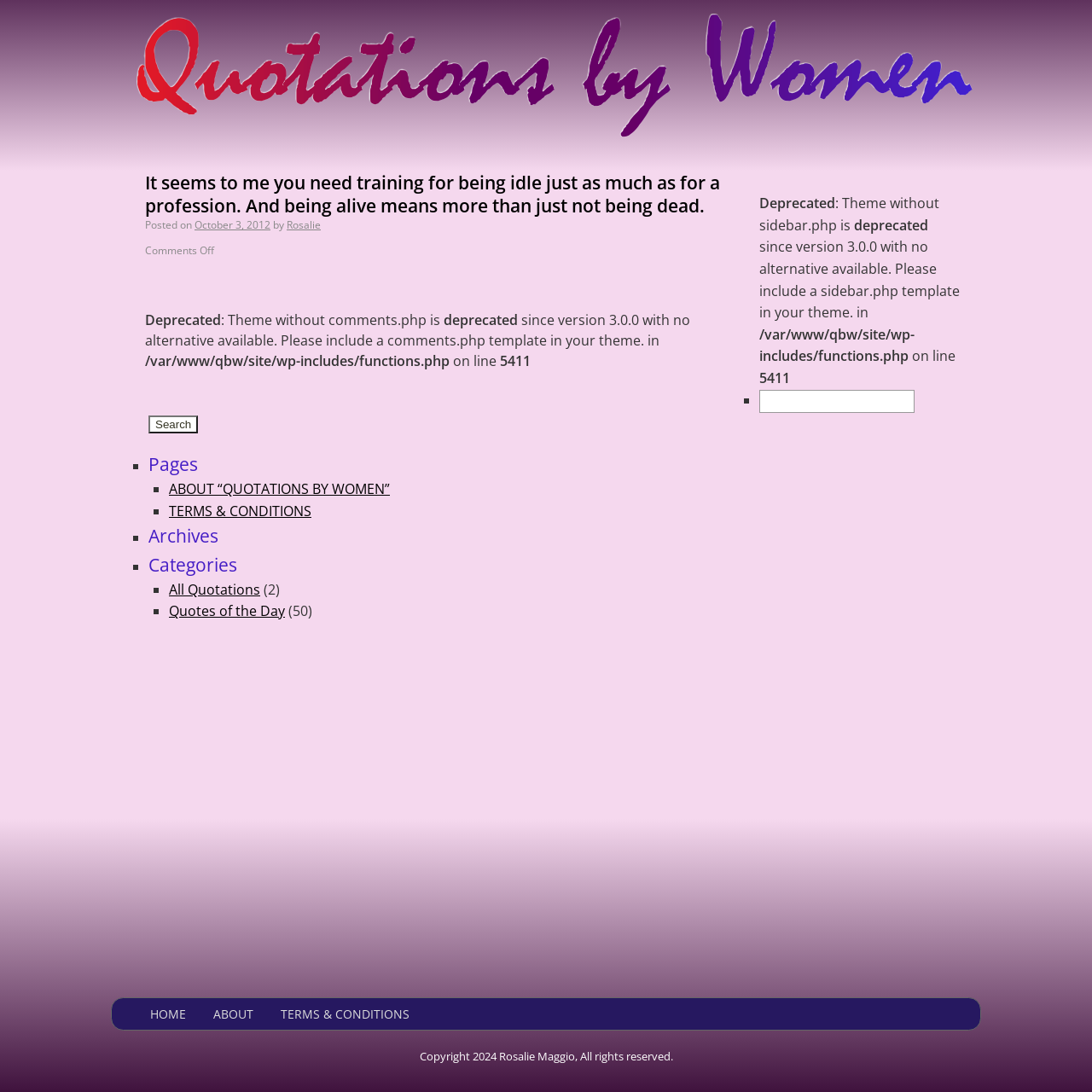How many categories are listed on the webpage?
Kindly answer the question with as much detail as you can.

I found the categories section by looking at the complementary content area, where a heading element says 'Categories'. Under this heading, I found one category listed, which is 'All Quotations'.